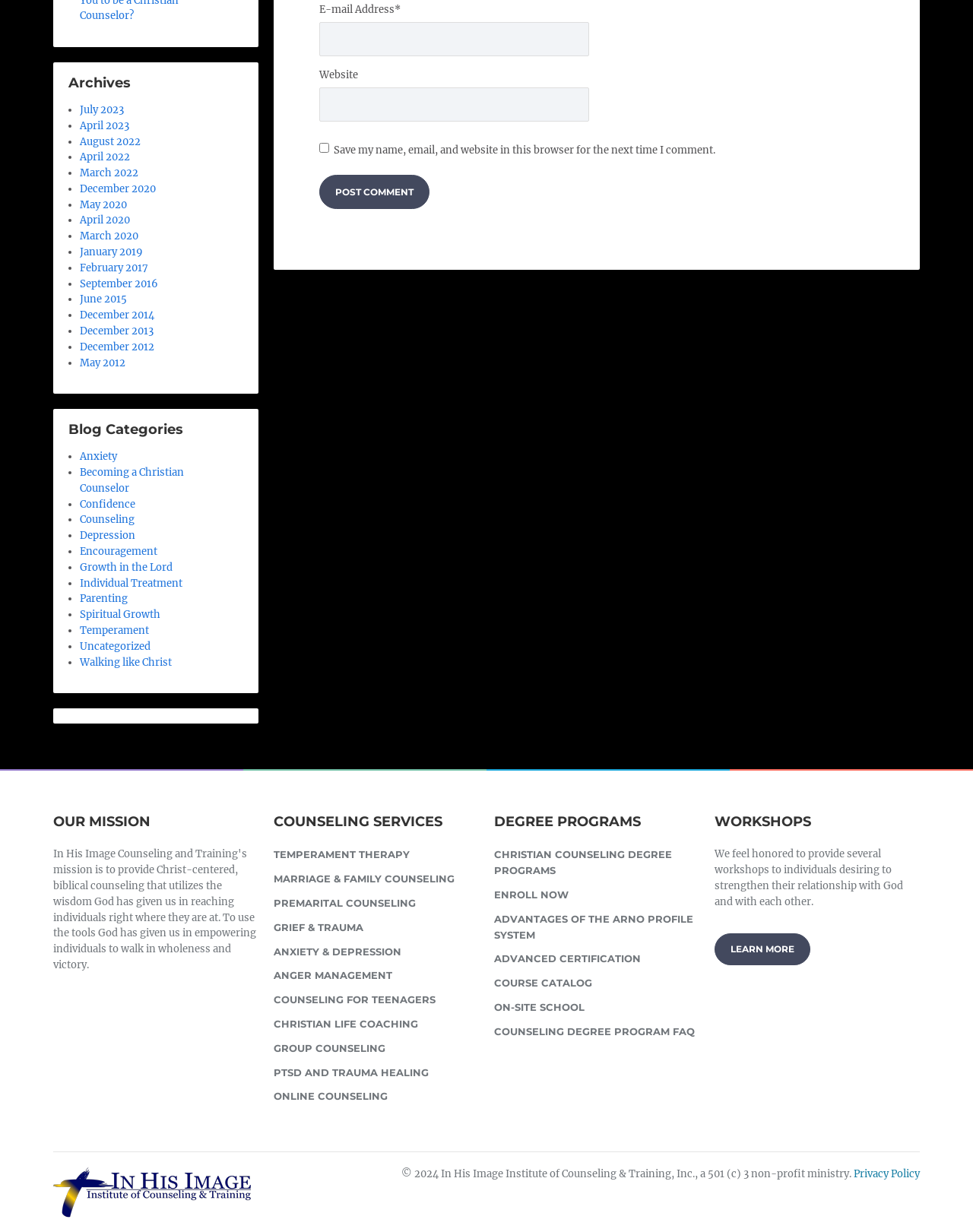Use the information in the screenshot to answer the question comprehensively: What counseling services are offered?

The webpage lists various counseling services offered, including Temperament Therapy, Marriage & Family Counseling, Premarital Counseling, Grief & Trauma, Anxiety & Depression, Anger Management, and Counseling for Teenagers.